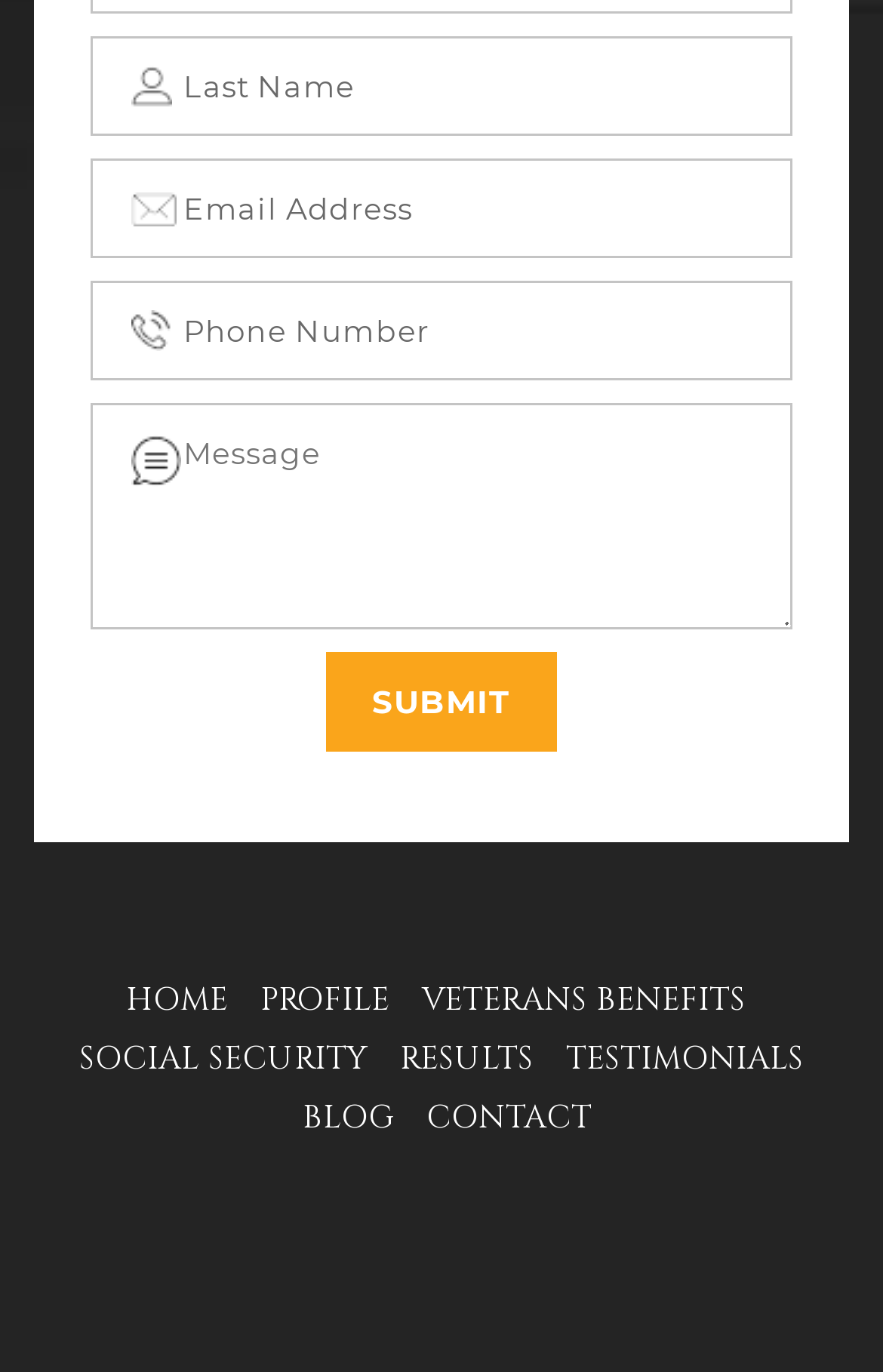Please identify the bounding box coordinates of the clickable element to fulfill the following instruction: "Go to home page". The coordinates should be four float numbers between 0 and 1, i.e., [left, top, right, bottom].

[0.142, 0.705, 0.258, 0.754]